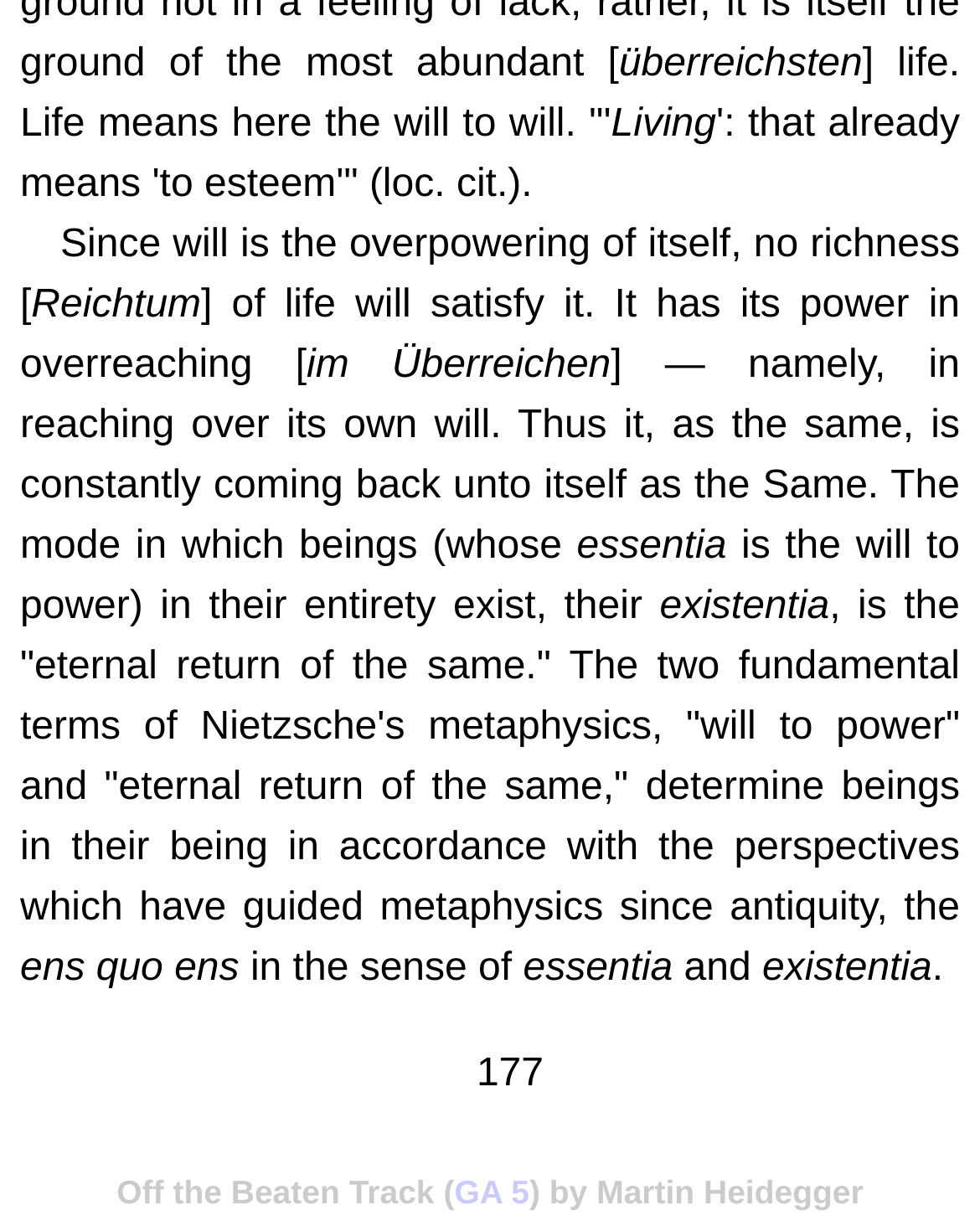What is the title of the book mentioned?
Based on the image, respond with a single word or phrase.

Off the Beaten Track